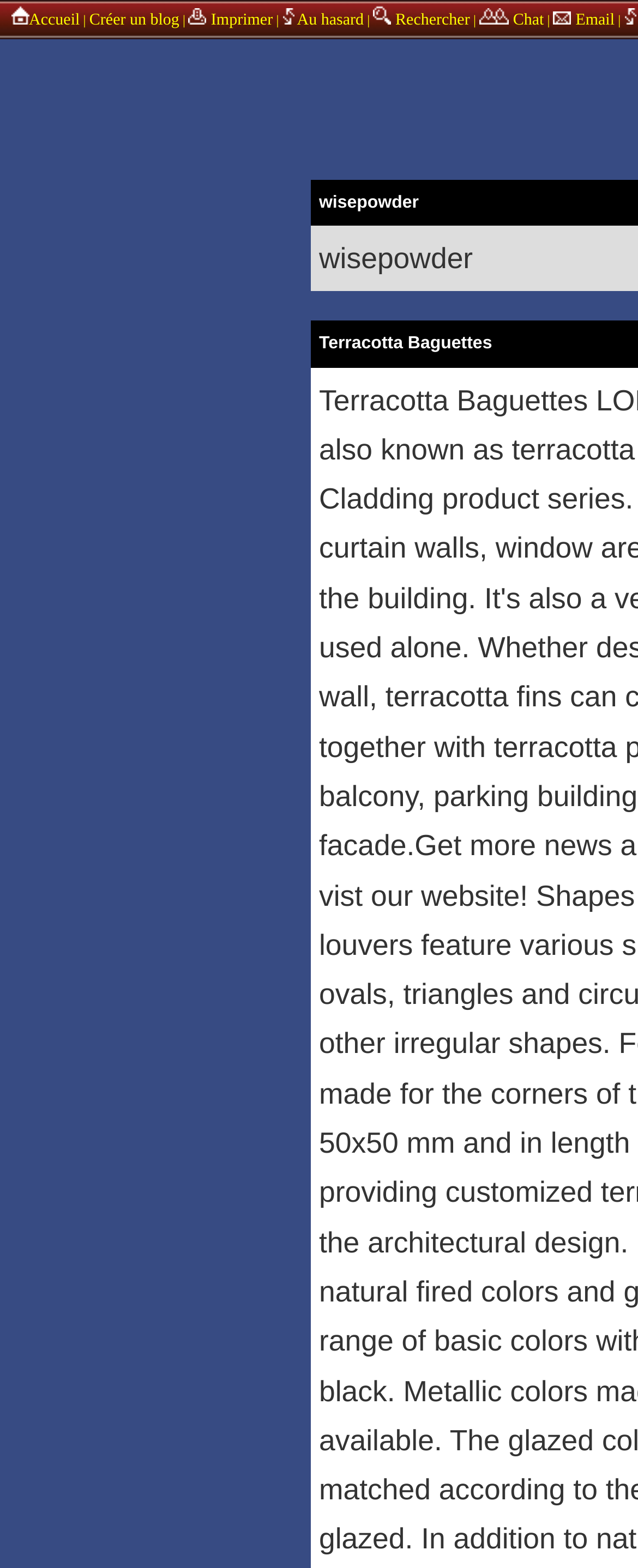Respond to the following query with just one word or a short phrase: 
What is the first link on the top left?

BlogHotel.org Accueil